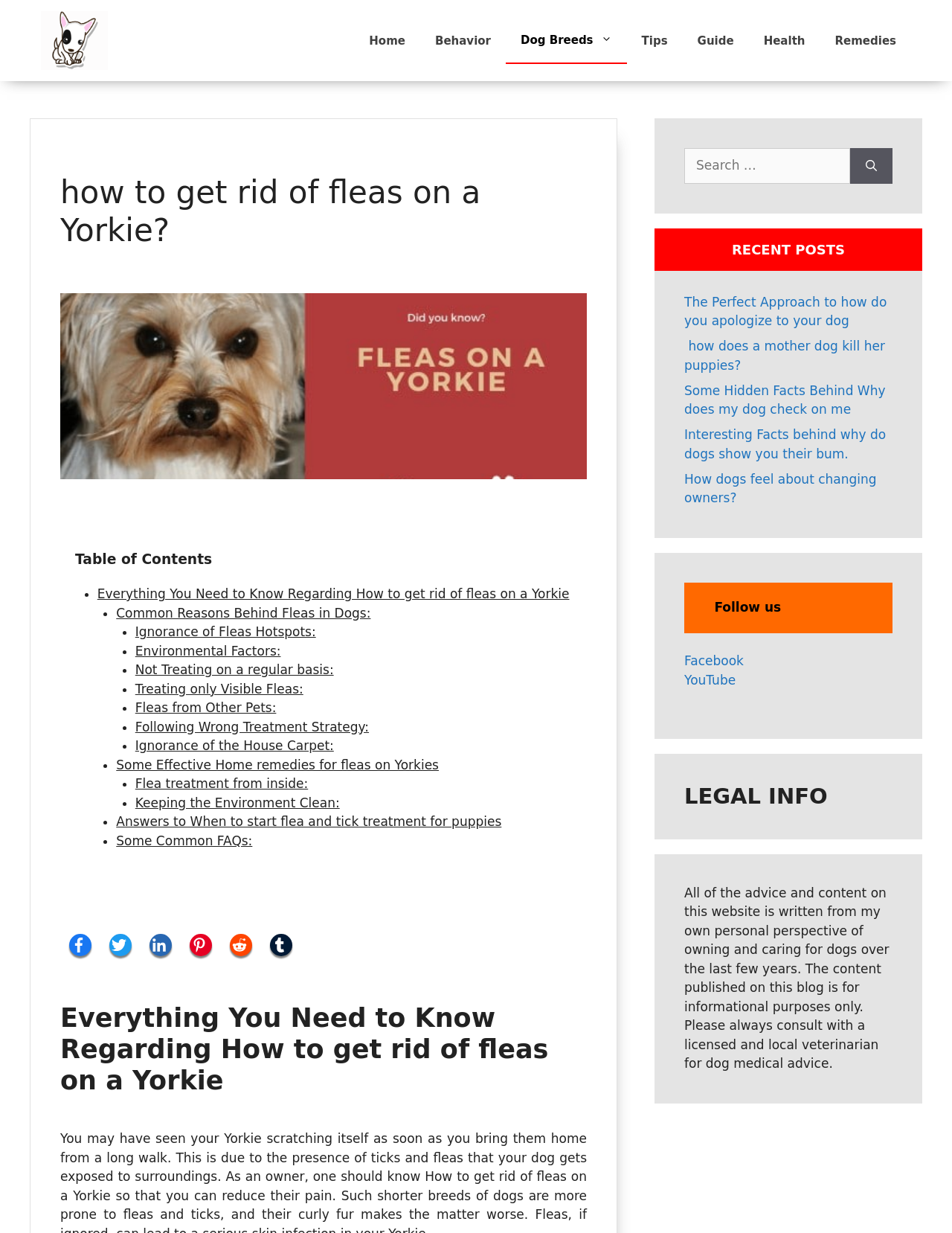Describe the webpage meticulously, covering all significant aspects.

This webpage is about how to get rid of fleas on a Yorkie. At the top, there is a banner with a link to the site. Below the banner, there is a navigation menu with links to different sections of the website, including Home, Behavior, Dog Breeds, Tips, Guide, Health, and Remedies.

The main content of the webpage is divided into sections. The first section has a heading that matches the title of the webpage and is accompanied by a figure, likely an image. Below the heading, there is a table of contents with links to different subtopics, including common reasons behind fleas in dogs, ignorance of fleas hotspots, environmental factors, not treating on a regular basis, and more.

The main content of the webpage is organized into sections, each with a heading and links to related topics. The sections cover topics such as effective home remedies for fleas on Yorkies, flea treatment from the inside, keeping the environment clean, and answers to frequently asked questions.

On the right side of the webpage, there are several complementary sections. The first section has a search box with a button to search for specific topics. The second section displays recent posts with links to other articles on the website. The third section has links to follow the website on social media platforms, including Facebook and YouTube. The fourth section has legal information, and the fifth section has a disclaimer about the content on the website.

Throughout the webpage, there are several images and links to other related topics, making it easy to navigate and find relevant information.